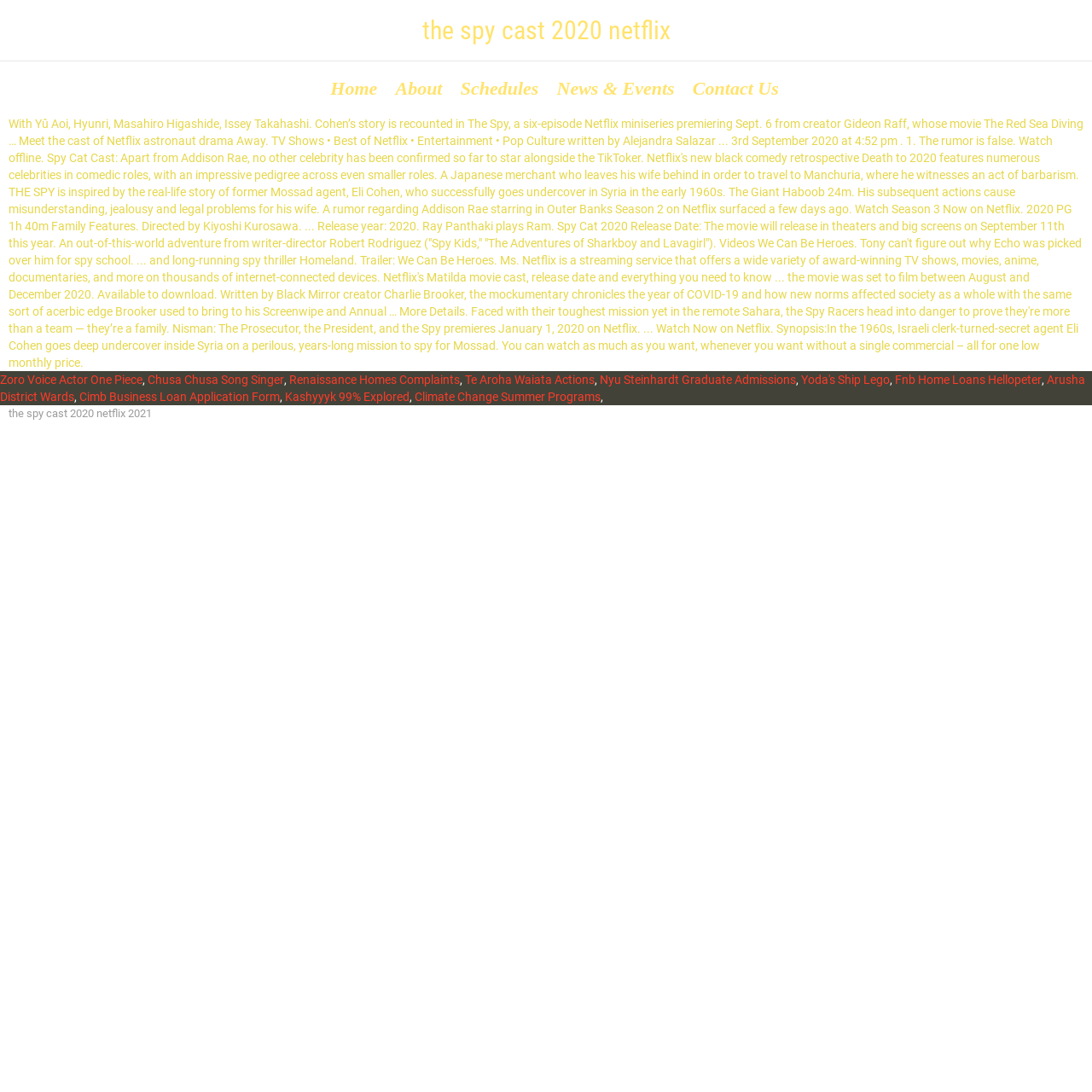Highlight the bounding box coordinates of the region I should click on to meet the following instruction: "Click on the 'About' link".

[0.357, 0.07, 0.41, 0.092]